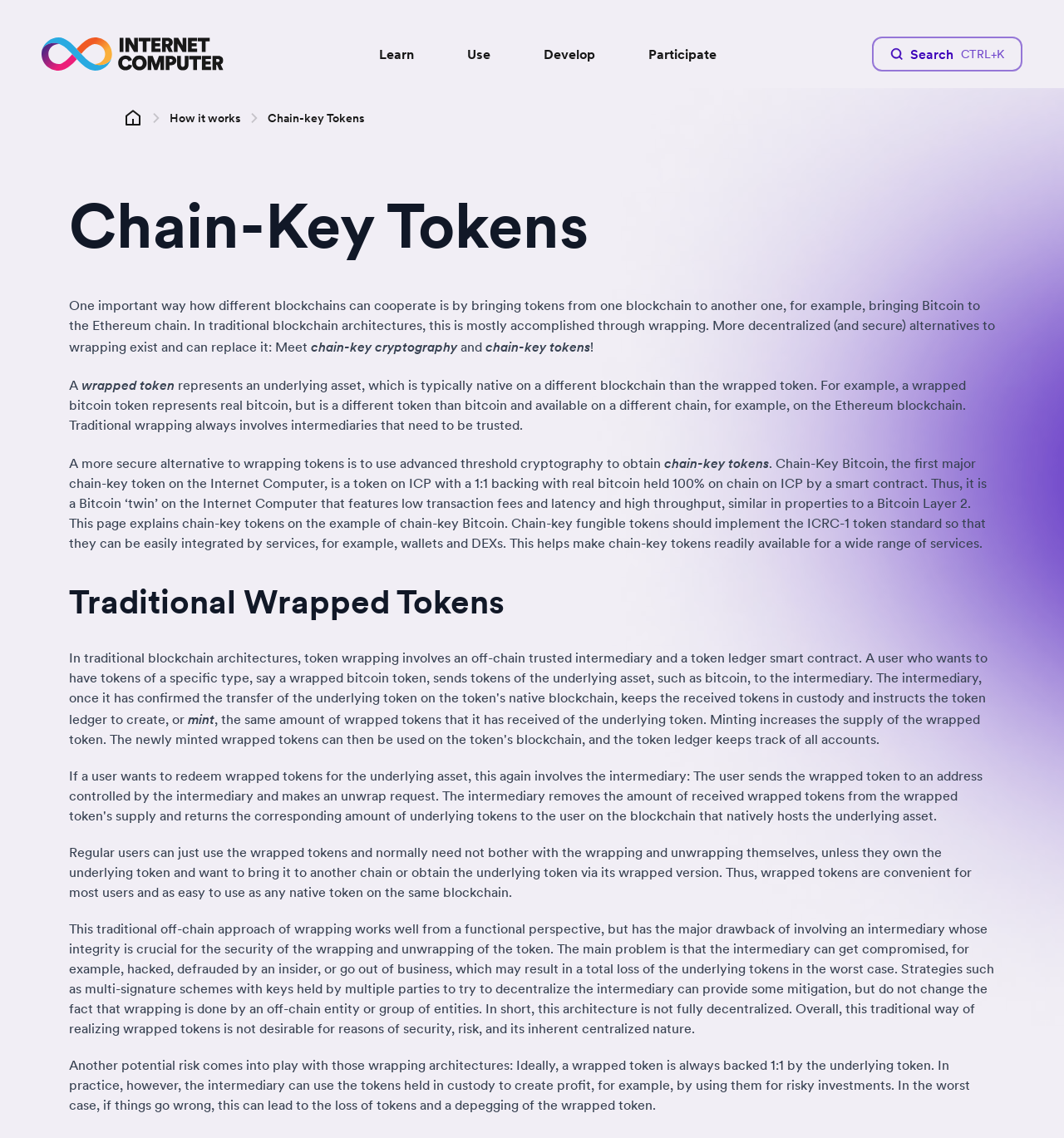Use the details in the image to answer the question thoroughly: 
What is Chain-Key Bitcoin?

According to the webpage, Chain-Key Bitcoin is a token on the Internet Computer (ICP) with a 1:1 backing with real bitcoin held 100% on-chain on ICP by a smart contract, making it a Bitcoin ‘twin’ on the Internet Computer.